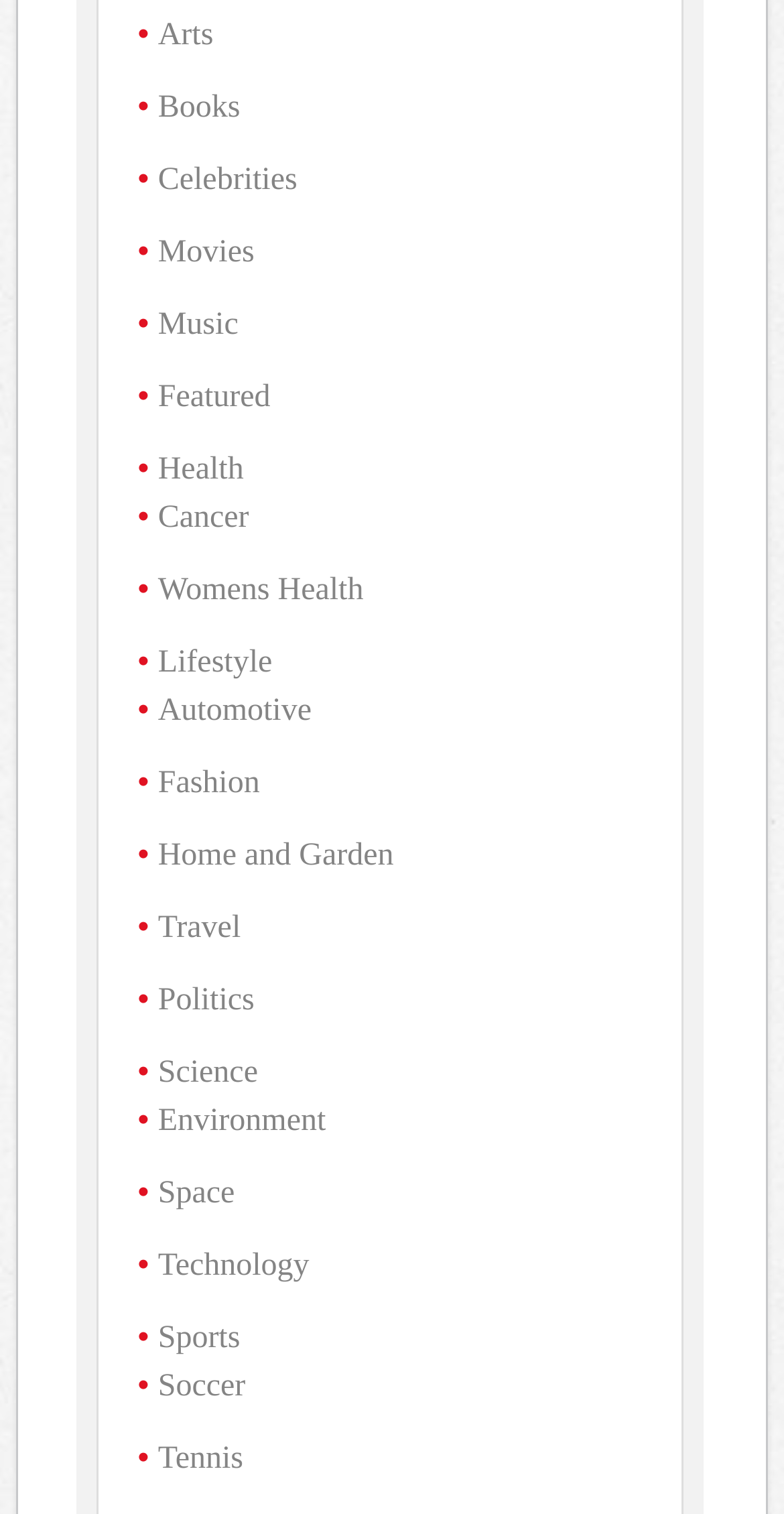What is the last category listed?
Refer to the image and provide a detailed answer to the question.

I looked at the list of categories and found that the last one is Tennis, which is listed at the bottom of the page.